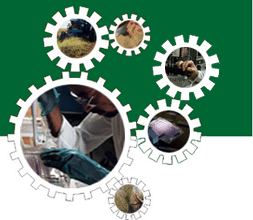What are the smaller circular images surrounding the central figure?
Please use the image to deliver a detailed and complete answer.

The smaller circular images surrounding the central figure are illustrations of various stages in the bioprocessing workflow, including fieldwork, handling of materials, and technical operations, which provide a visual representation of the different aspects of bioprocessing research.